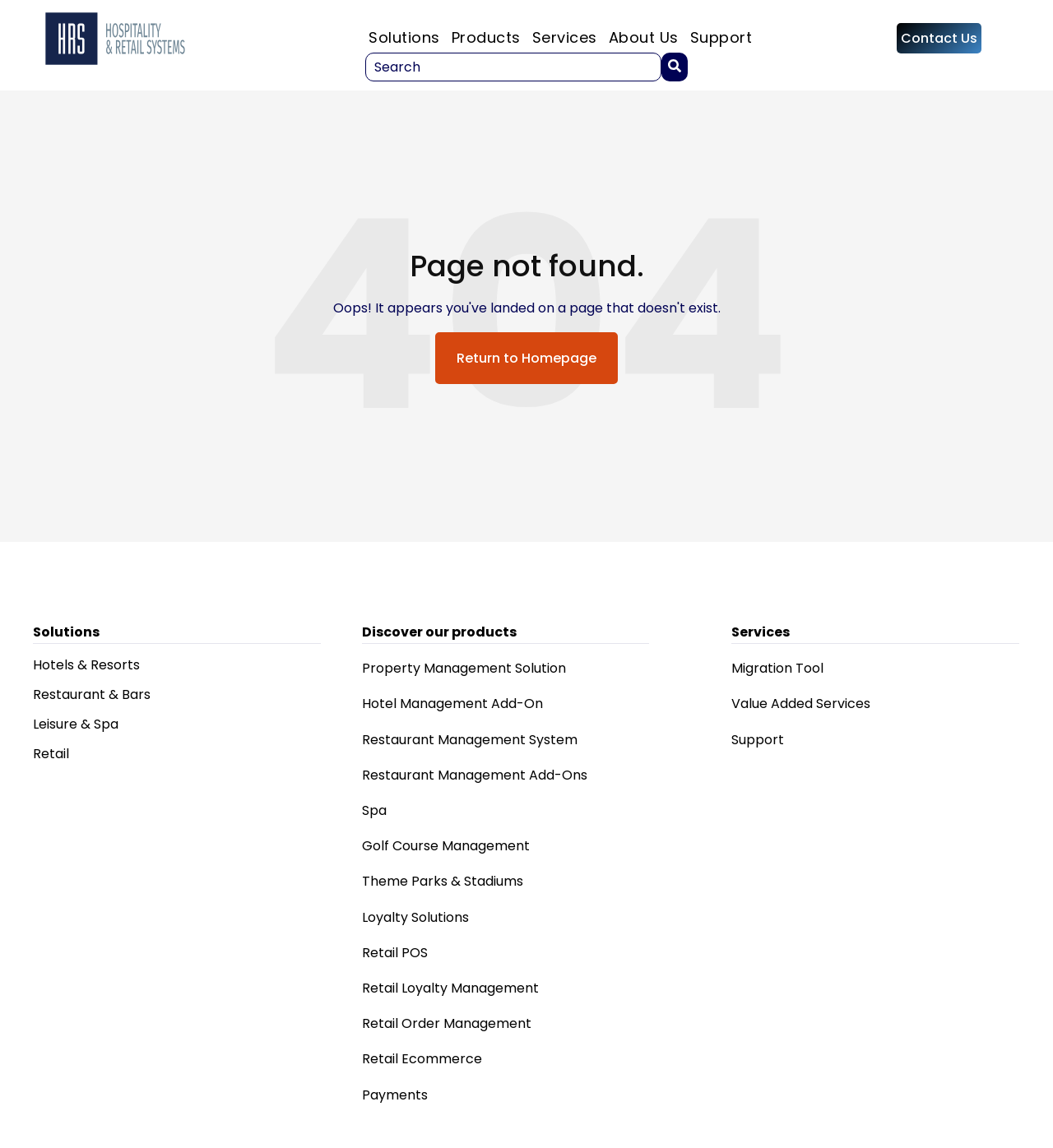Please locate the bounding box coordinates of the element that should be clicked to achieve the given instruction: "Return to Homepage".

[0.413, 0.289, 0.587, 0.335]